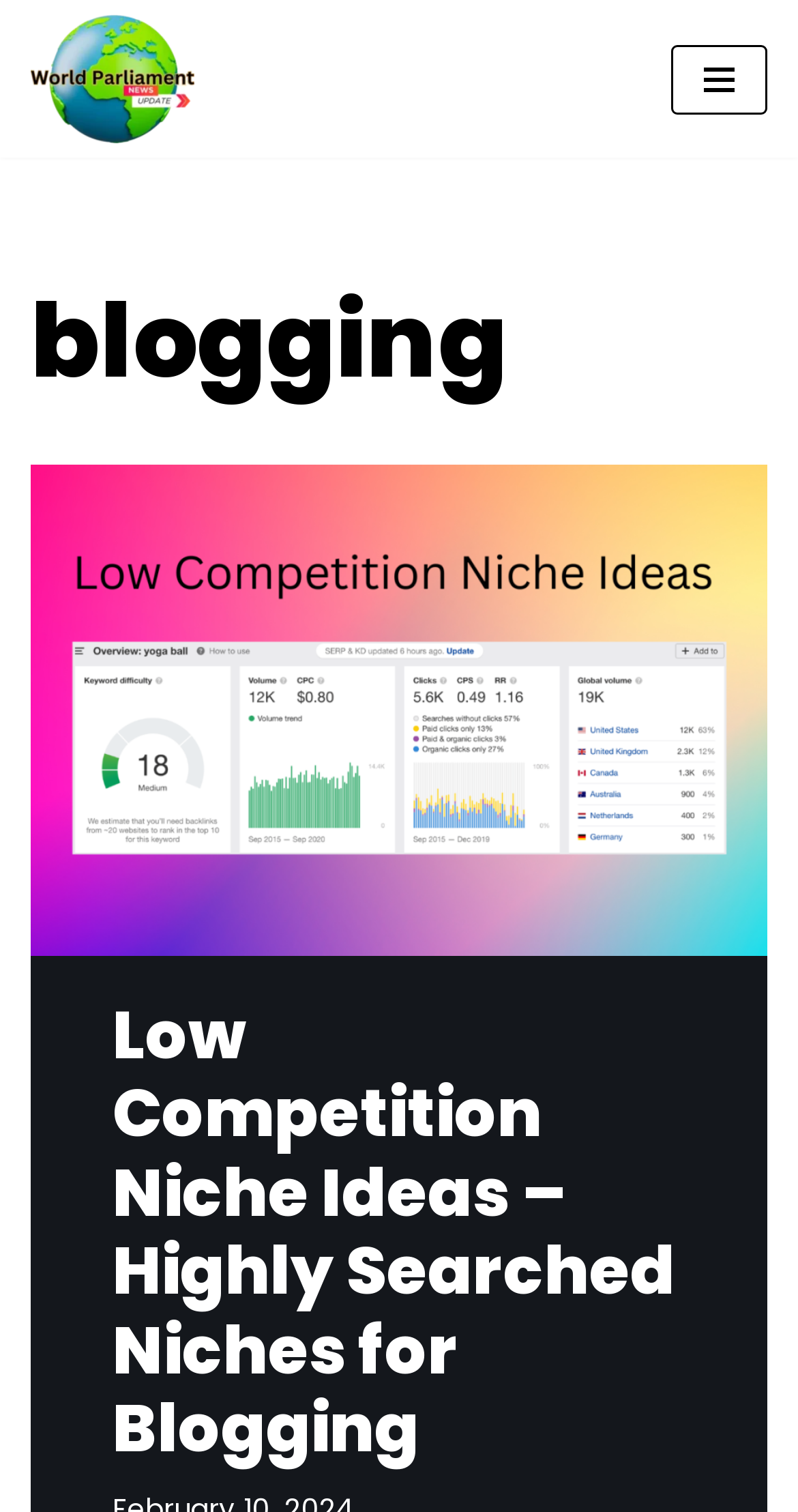Please provide a brief answer to the question using only one word or phrase: 
What is the text of the first link on the webpage?

Skip to content